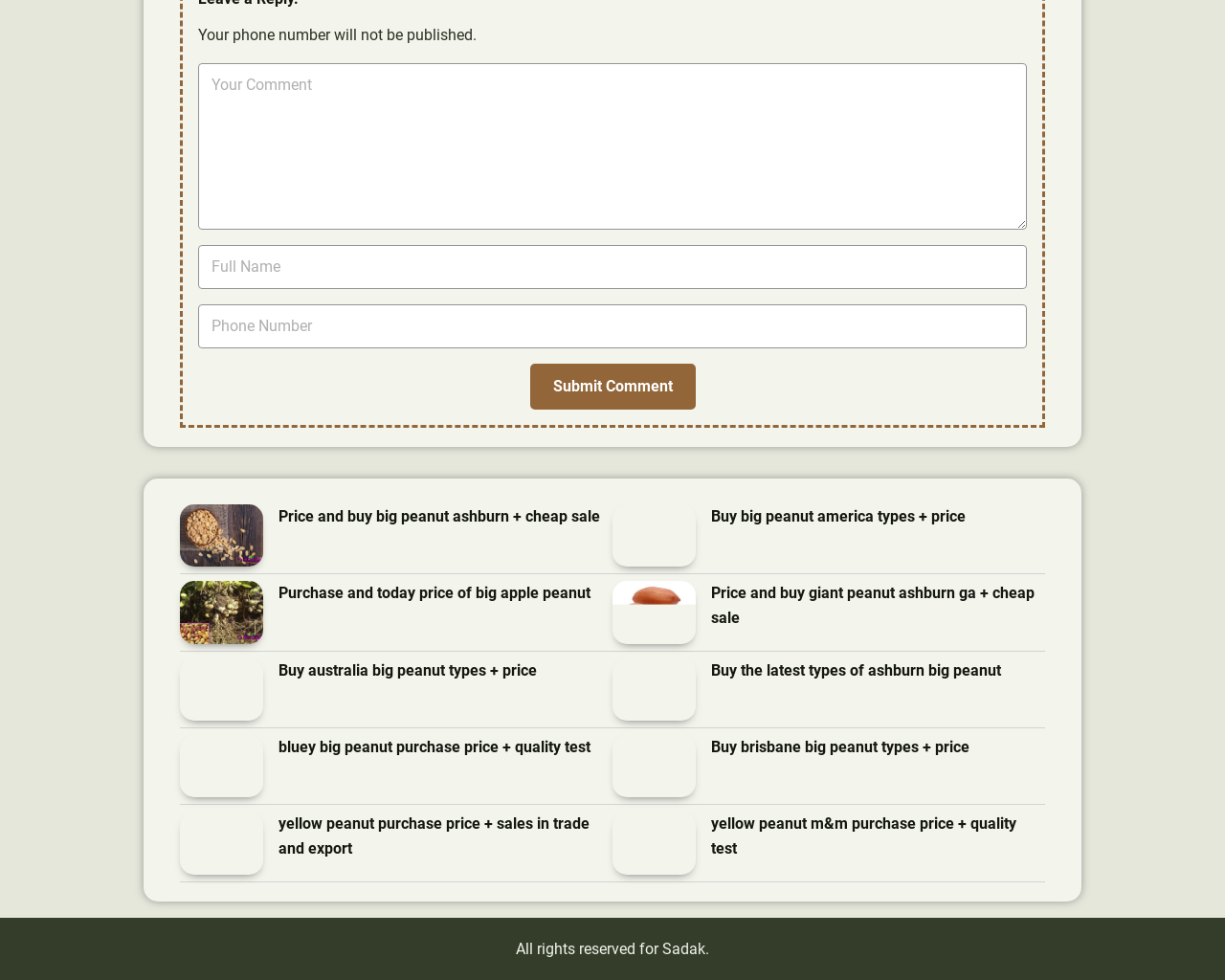Please identify the bounding box coordinates of the clickable area that will allow you to execute the instruction: "Enter your full name".

[0.162, 0.25, 0.838, 0.295]